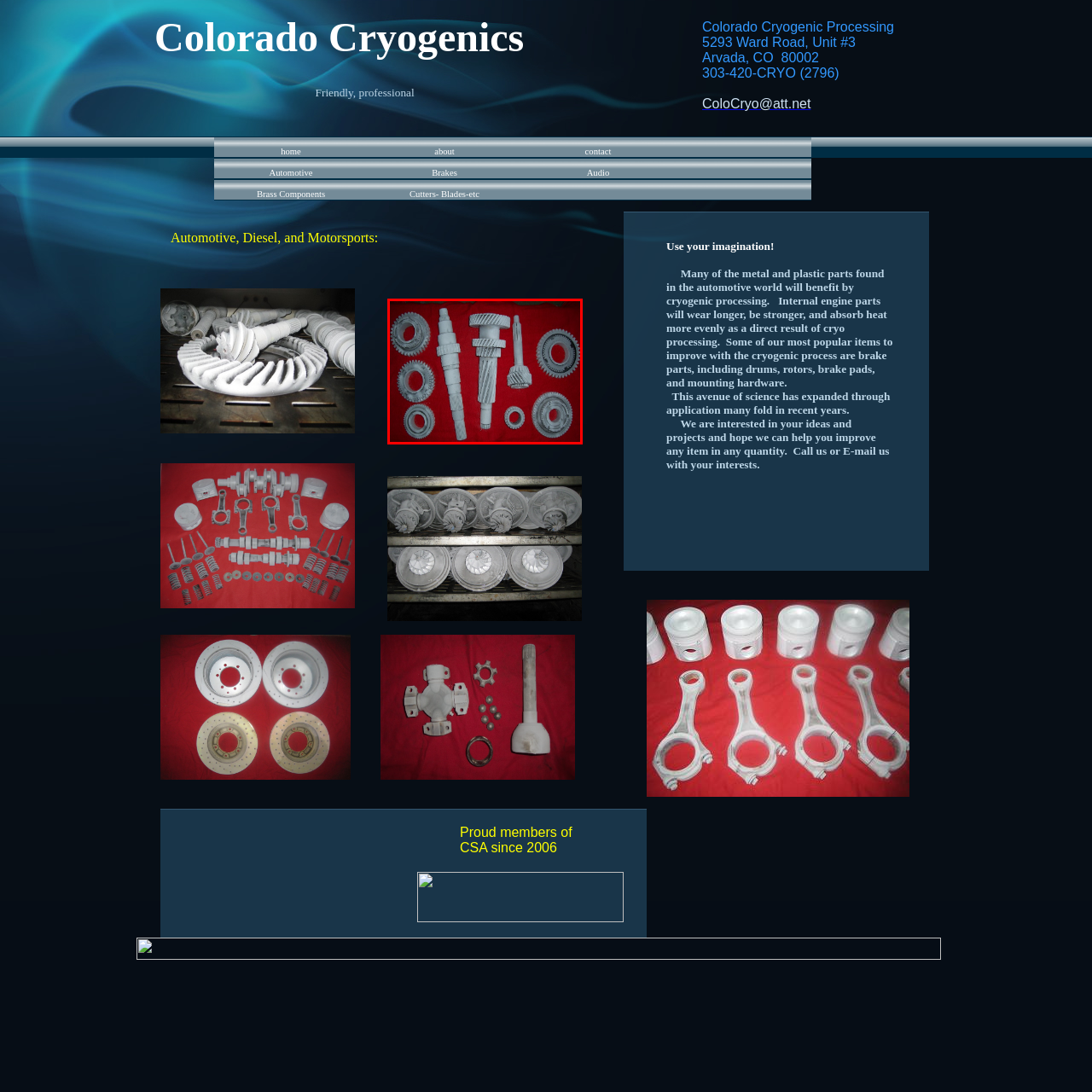What is the purpose of cryogenic processing?
Examine the image enclosed within the red bounding box and provide a comprehensive answer relying on the visual details presented in the image.

Cryogenic processing is a technique utilized to enhance the durability and performance of metal and plastic parts, which is essential for the proper functioning of machinery in the automotive industry.